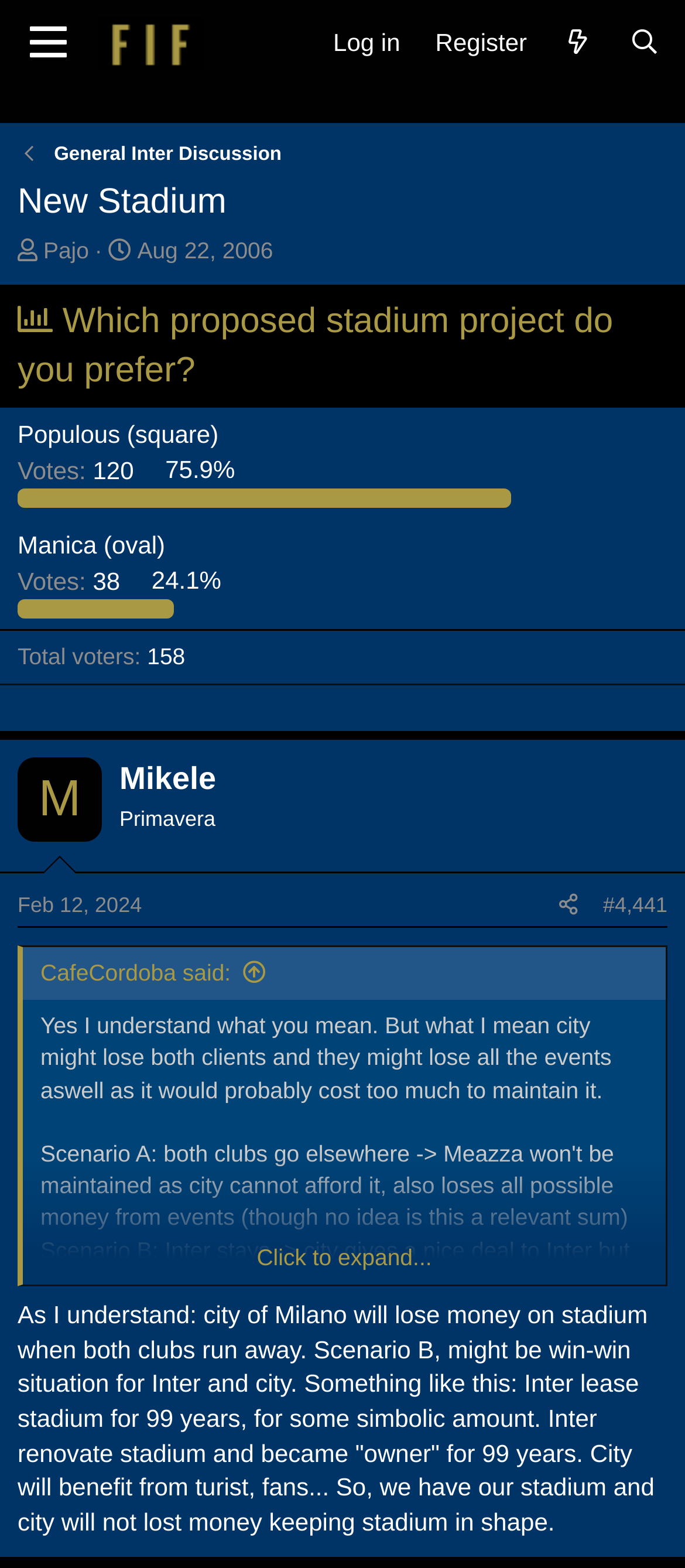Find the bounding box coordinates for the UI element that matches this description: "Pajo".

[0.063, 0.151, 0.13, 0.168]